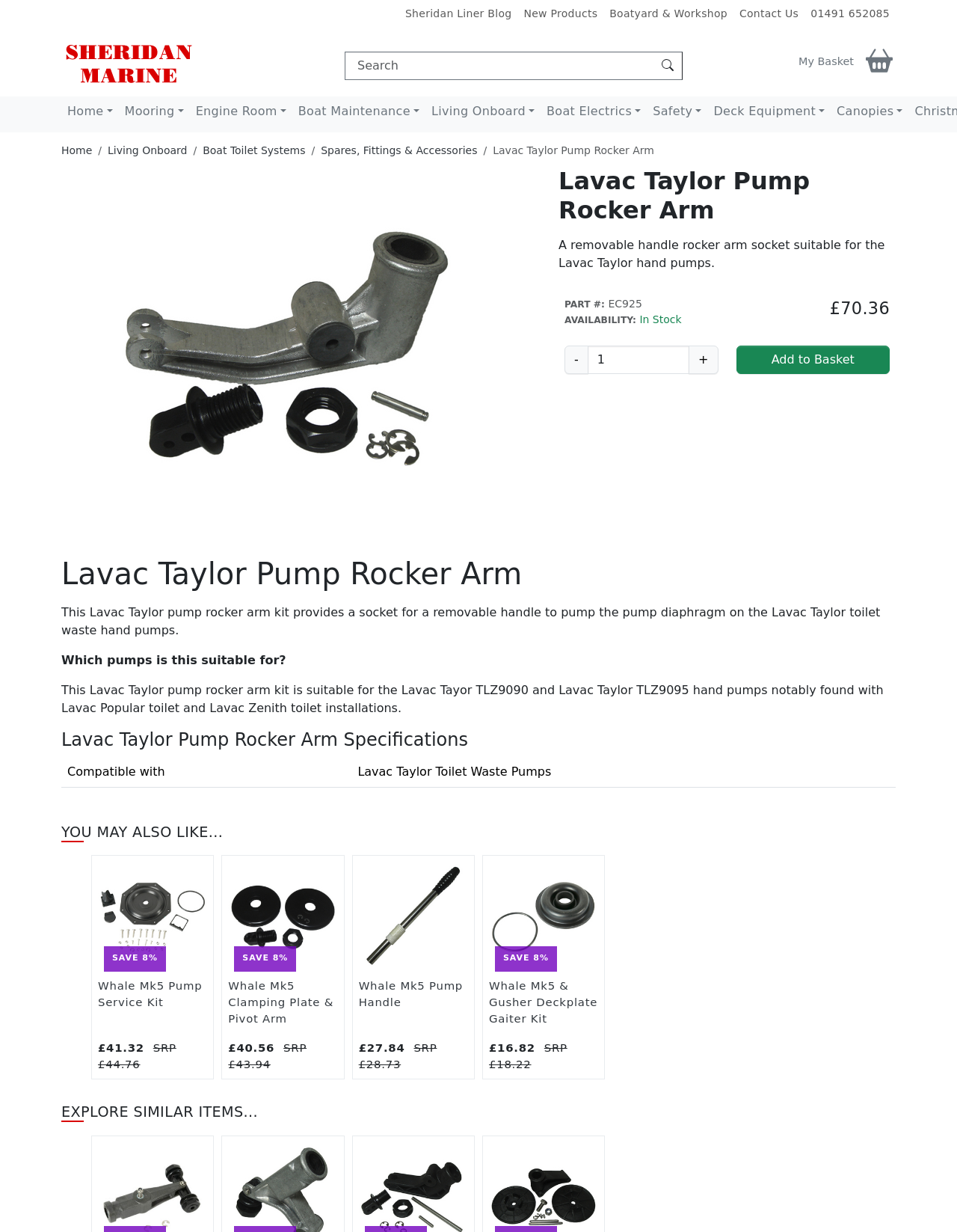What is the part number of the Lavac Taylor Pump Rocker Arm?
Please use the visual content to give a single word or phrase answer.

EC925